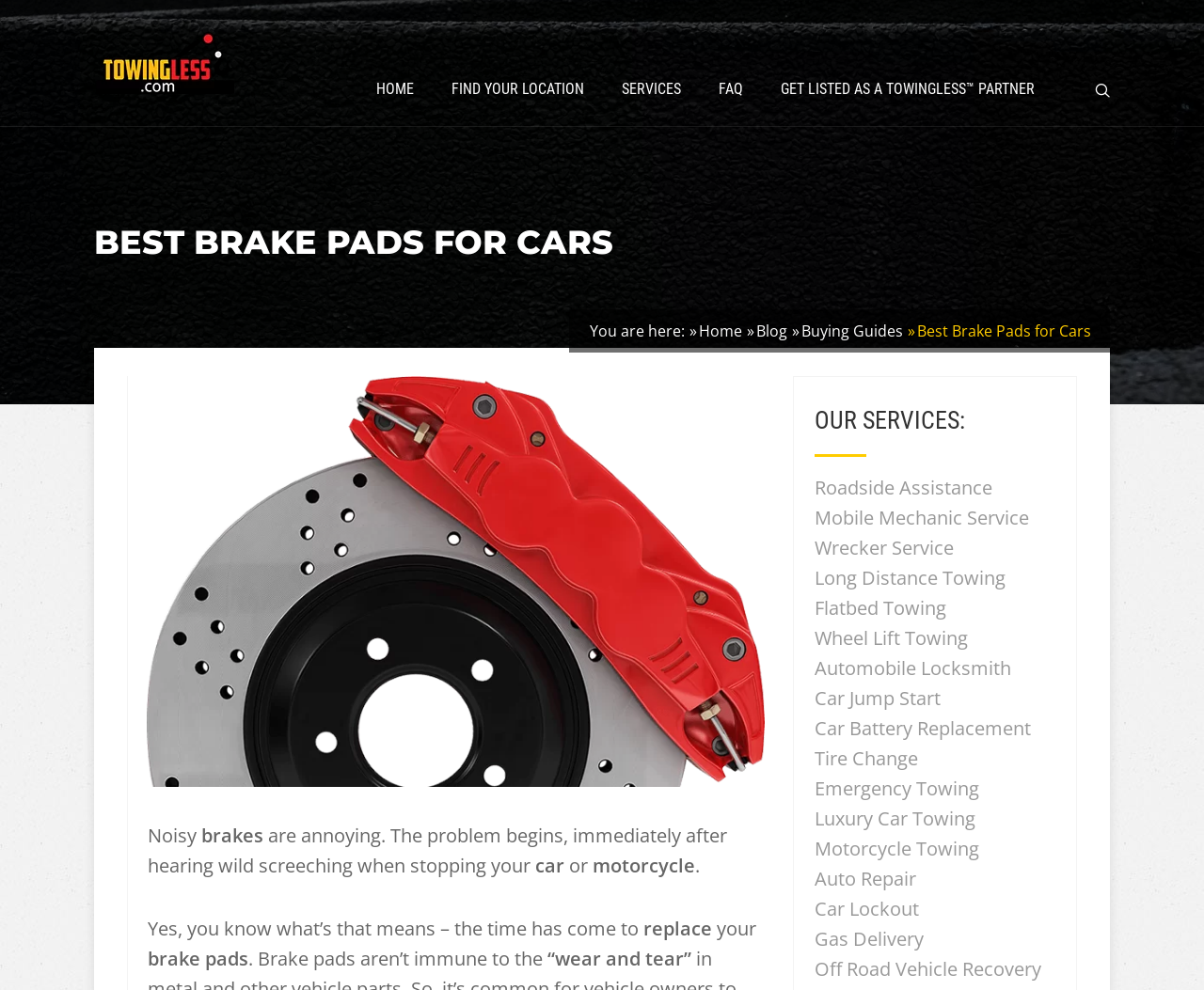Give a concise answer using one word or a phrase to the following question:
What is the problem described in the text?

Noisy brakes